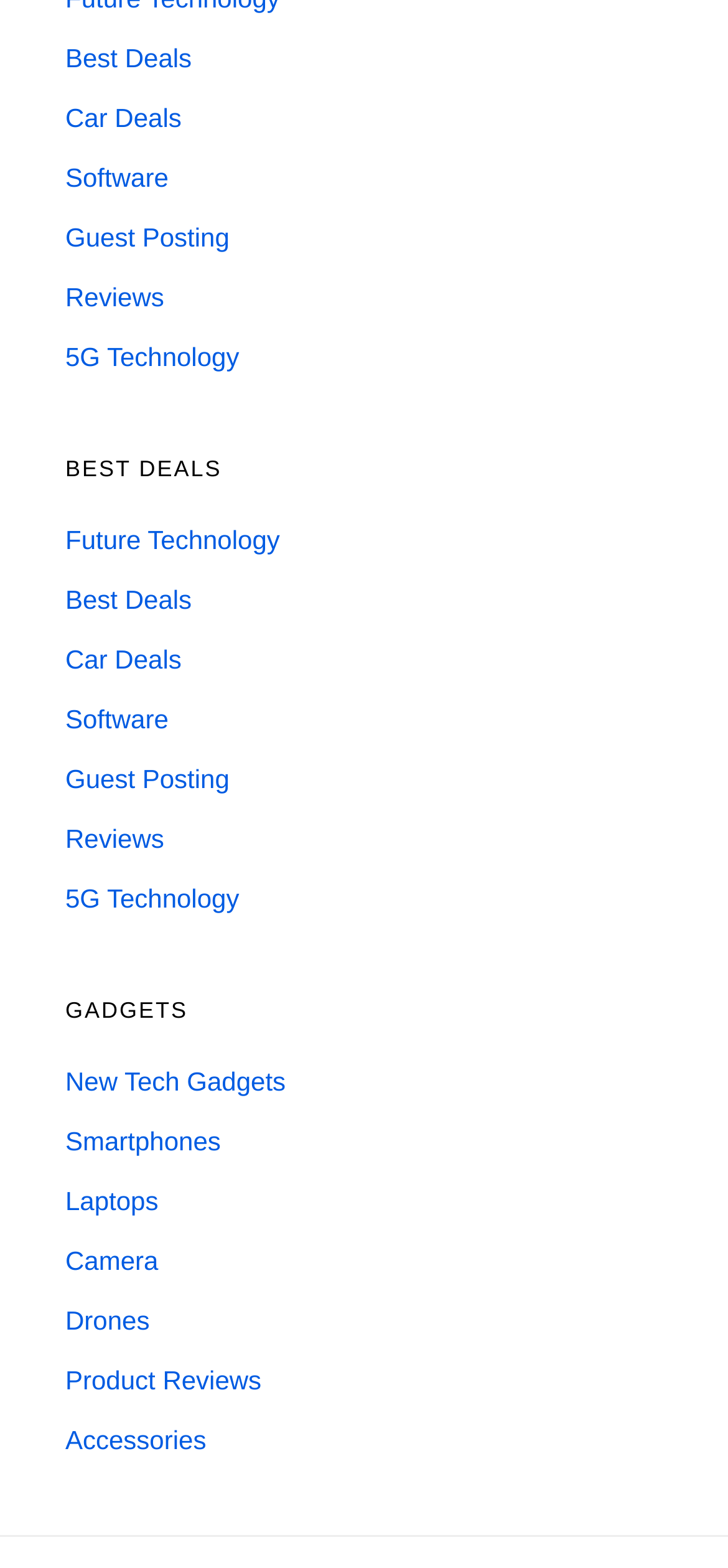Identify the bounding box coordinates of the section that should be clicked to achieve the task described: "Read Product Reviews".

[0.09, 0.871, 0.359, 0.89]